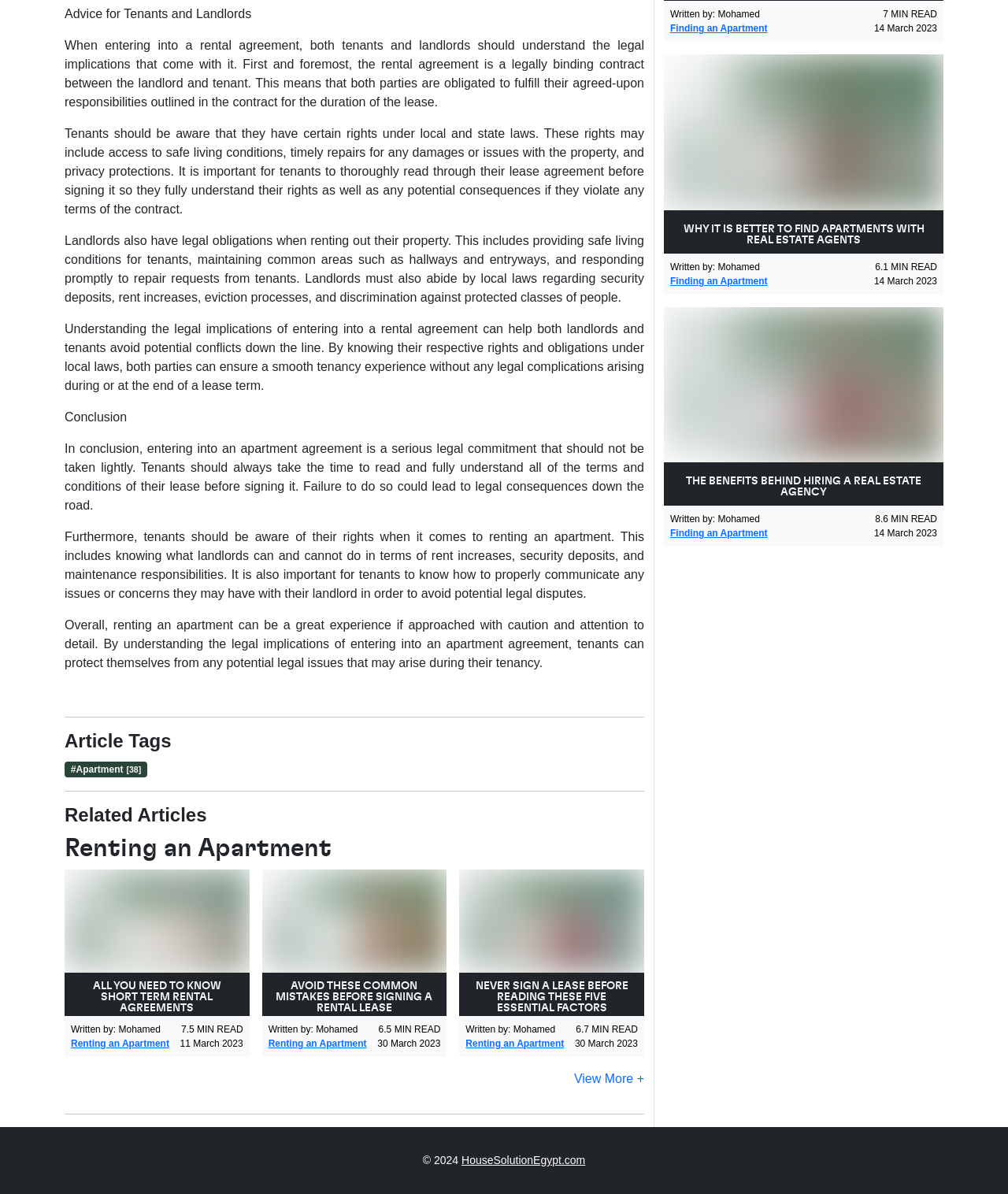Given the element description HouseSolutionEgypt.com, specify the bounding box coordinates of the corresponding UI element in the format (top-left x, top-left y, bottom-right x, bottom-right y). All values must be between 0 and 1.

[0.458, 0.966, 0.581, 0.977]